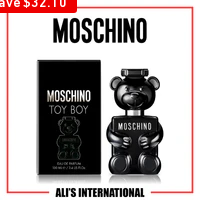Analyze the image and describe all key details you can observe.

The image showcases the Moschino "Toy Boy" fragrance, featuring a unique bear-shaped bottle that embodies playful elegance. The sleek, black bottle is presented alongside its stylish packaging, which reinforces the chic branding of Moschino. A prominent banner indicates a significant discount, highlighting a savings of $32.10. This product is available through Ali's International, emphasizing the retailer's commitment to authentic offerings. The overall aesthetic reflects a youthful and trendy vibe, appealing to a modern audience seeking luxury in a distinctive form.